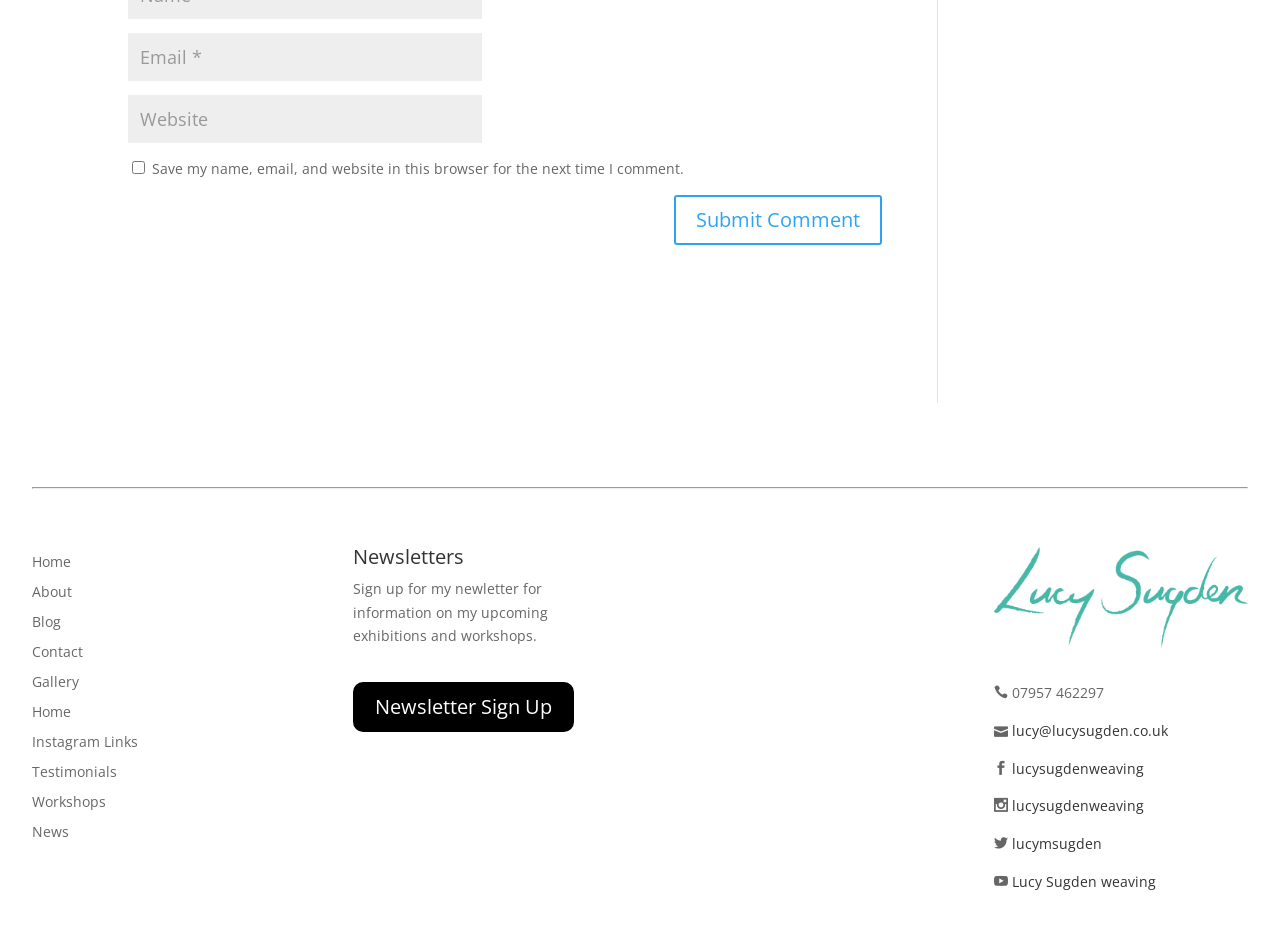Identify the bounding box coordinates of the clickable section necessary to follow the following instruction: "Visit Lucy Sugden's website". The coordinates should be presented as four float numbers from 0 to 1, i.e., [left, top, right, bottom].

[0.791, 0.771, 0.913, 0.791]